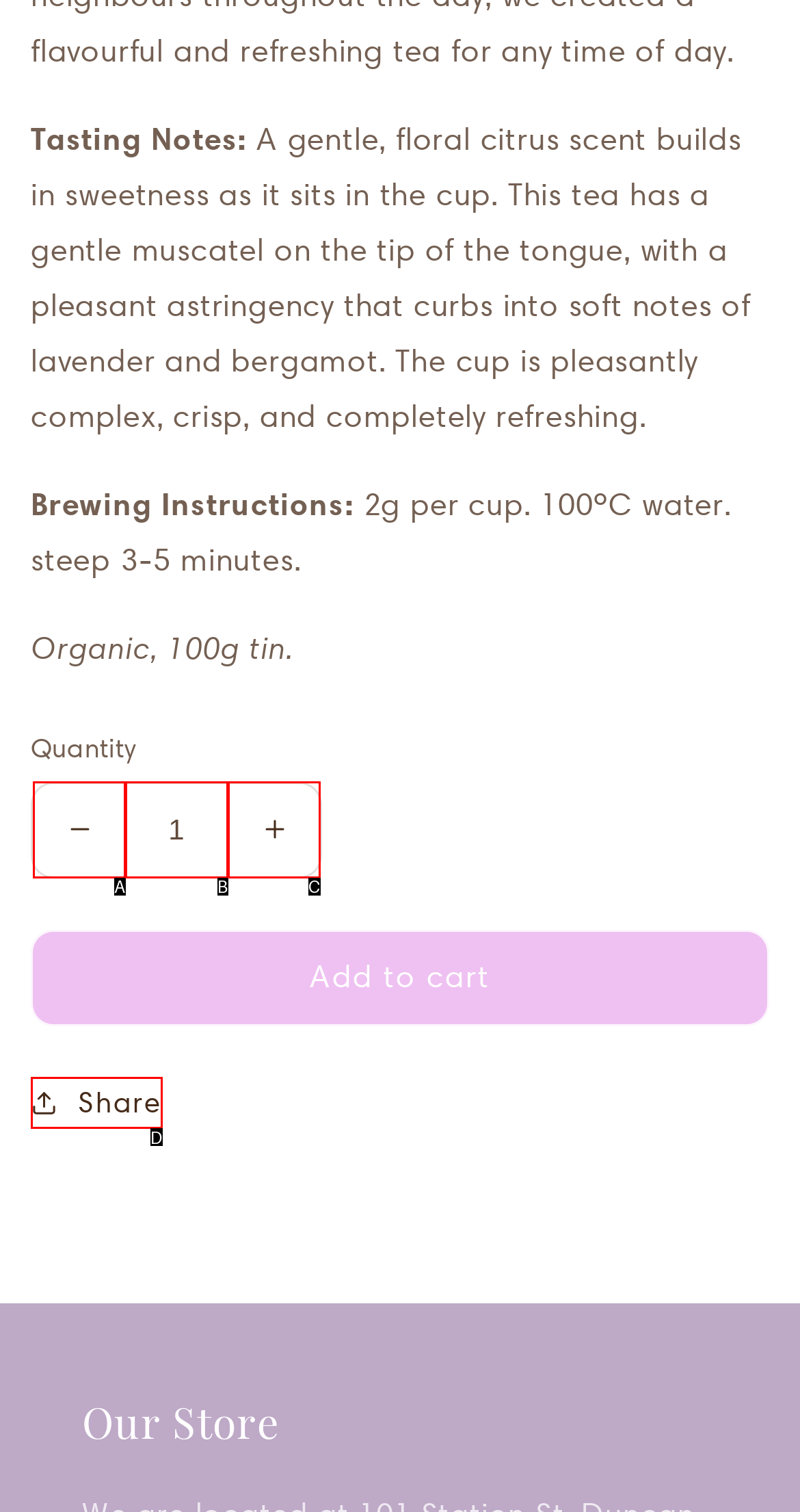With the provided description: Share, select the most suitable HTML element. Respond with the letter of the selected option.

D